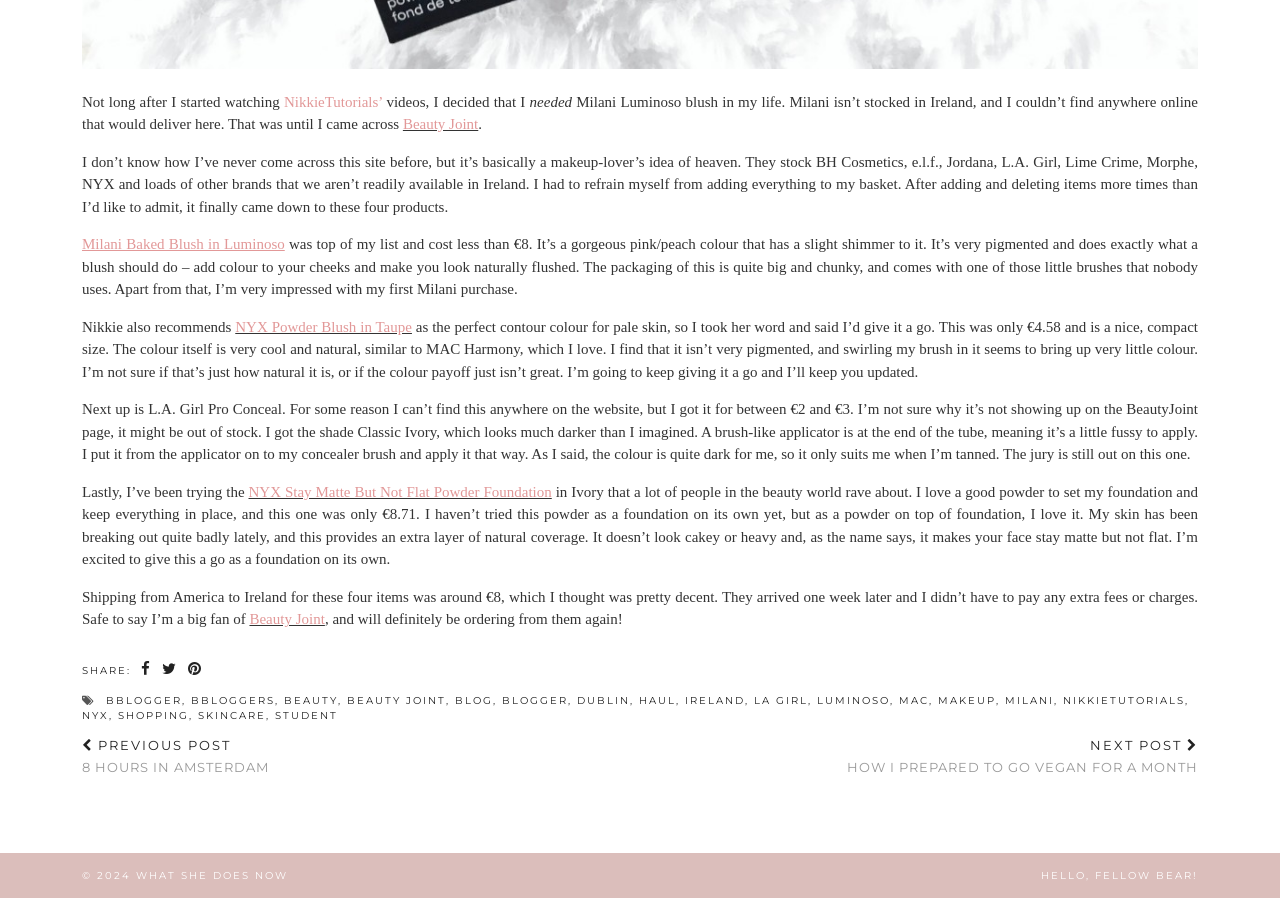Locate the coordinates of the bounding box for the clickable region that fulfills this instruction: "Share on Facebook".

[0.106, 0.736, 0.123, 0.755]